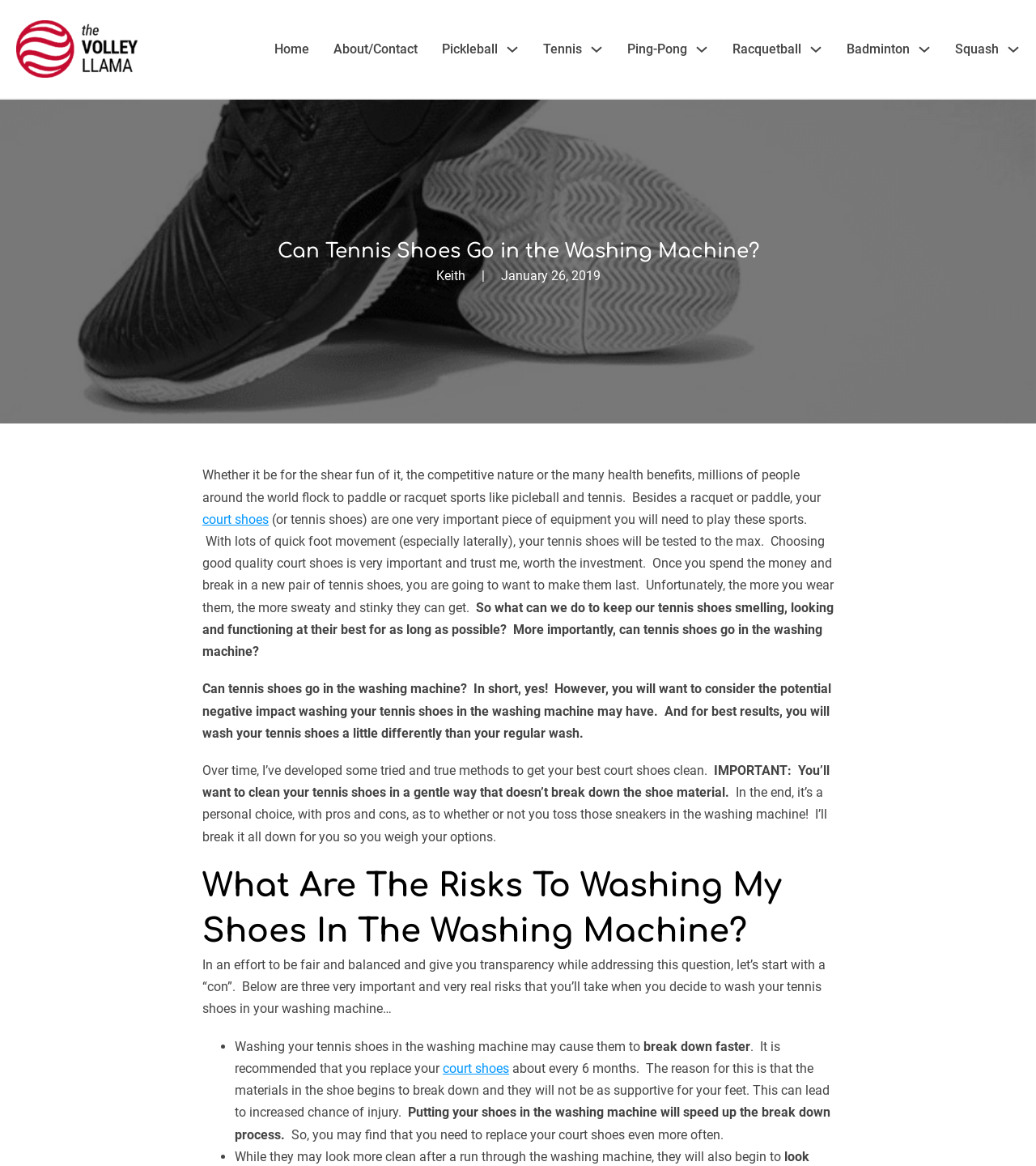Offer a meticulous description of the webpage's structure and content.

The webpage is about cleaning tennis shoes, specifically whether they can be washed in a washing machine. At the top, there is a logo and a navigation menu with links to different sections of the website, including "Home", "About/Contact", and various sports like "Pickleball", "Tennis", "Ping-Pong", "Racquetball", "Badminton", and "Squash". 

Below the navigation menu, there is a heading that reads "Can Tennis Shoes Go in the Washing Machine?" followed by a brief introduction to the importance of court shoes in paddle and racquet sports. The text explains that tennis shoes can get sweaty and stinky, and it's essential to keep them clean to make them last longer.

The main content of the webpage is divided into sections, with headings and subheadings. The first section discusses the possibility of washing tennis shoes in a washing machine, with a brief answer "yes" followed by a warning about the potential negative impact on the shoes. The text then explains the importance of gentle cleaning to avoid breaking down the shoe material.

The next section is titled "What Are The Risks To Washing My Shoes In The Washing Machine?" and lists three risks of washing tennis shoes in a washing machine, including the possibility of breaking down the shoes faster, which can lead to a higher chance of injury. The text also mentions that washing shoes in a machine may require more frequent replacements.

Throughout the webpage, there are links to other relevant articles, such as "court shoes", and images of the website's logo and navigation menu items. The overall layout is organized, with clear headings and concise text.